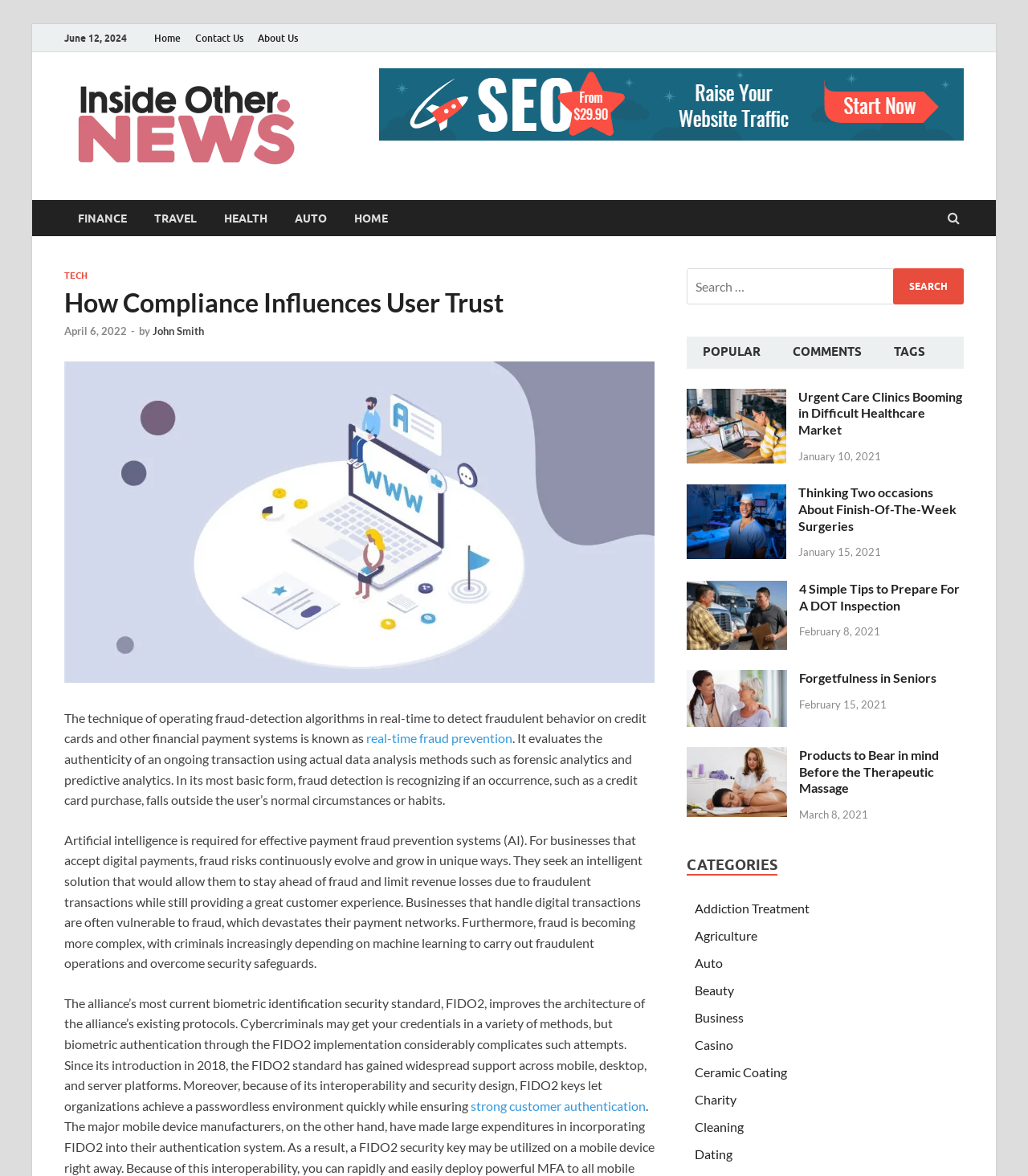Please locate the bounding box coordinates of the element that should be clicked to achieve the given instruction: "Read the article 'Urgent Care Clinics Booming in Difficult Healthcare Market'".

[0.777, 0.33, 0.938, 0.373]